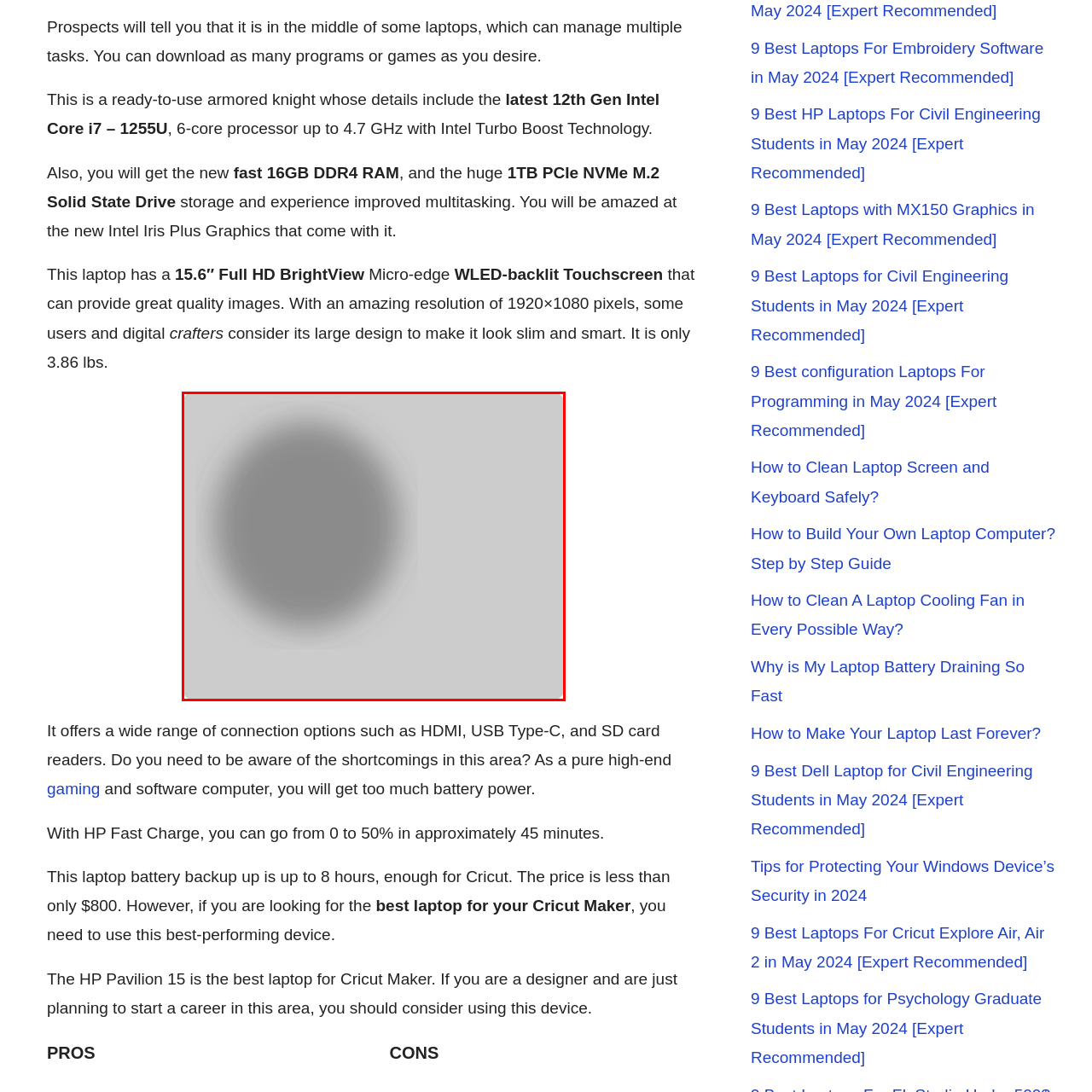Explain what is happening in the image inside the red outline in great detail.

The image showcases the HP Pavilion 15, a high-performance laptop ideal for multitasking and user-friendly experiences. It features a 15.6-inch Full HD BrightView WLED-backlit touchscreen display, delivering stunning visuals with a resolution of 1920×1080 pixels. The laptop is powered by a robust 12th Gen Intel Core i7 processor coupled with 16GB DDR4 RAM, ensuring seamless operation whether you're programming, gaming, or managing multiple applications.

Additionally, it includes a spacious 1TB PCIe NVMe M.2 Solid State Drive for ample storage and enhanced performance. Designed for portability, this laptop weighs just 3.86 lbs, making it easy to carry. The device also offers extensive connectivity options, including HDMI and USB Type-C ports, catering to diverse user needs. With a battery backup of up to 8 hours and fast charging capabilities, it's a reliable companion for on-the-go users. 

This laptop serves as an excellent choice for creators, especially those using Cricut Maker, blending functionality with sleek aesthetics.